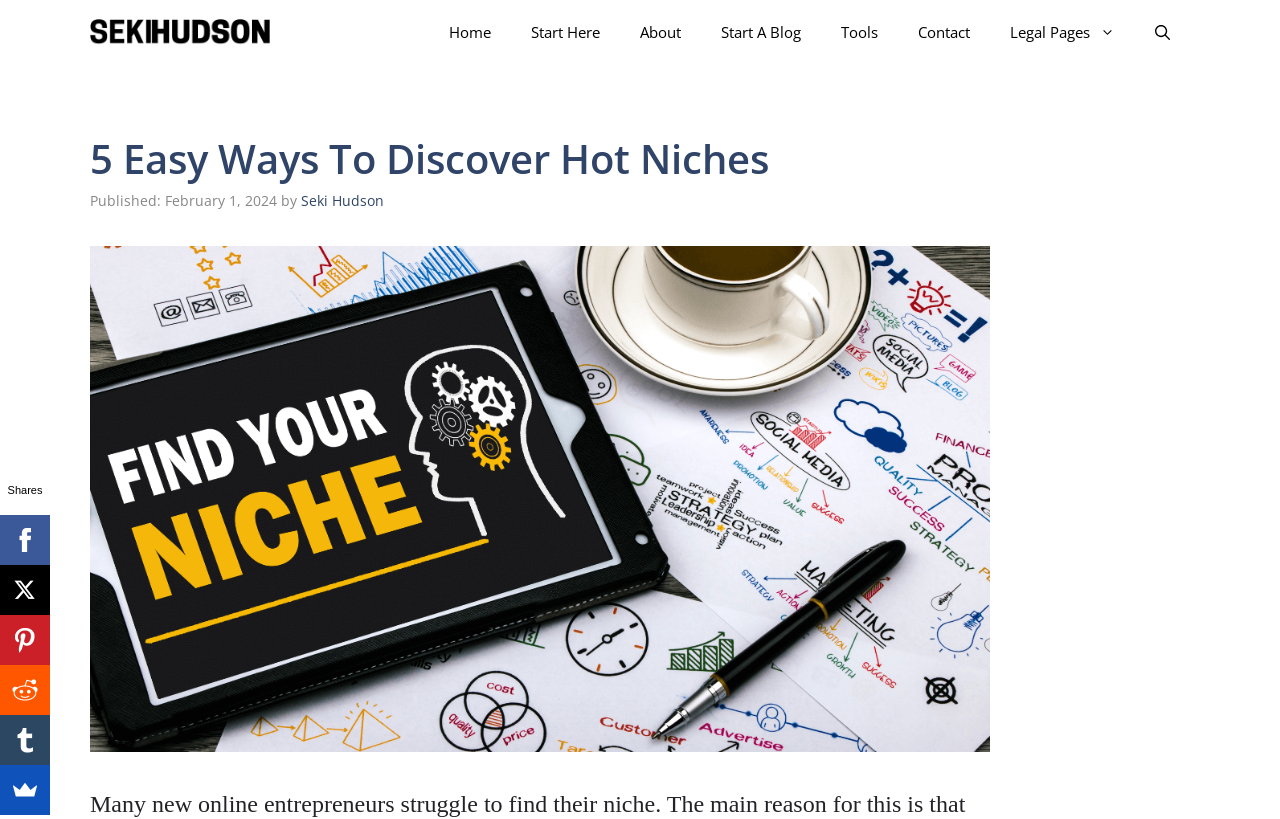Locate the bounding box of the UI element with the following description: "Seki Hudson".

[0.235, 0.233, 0.3, 0.257]